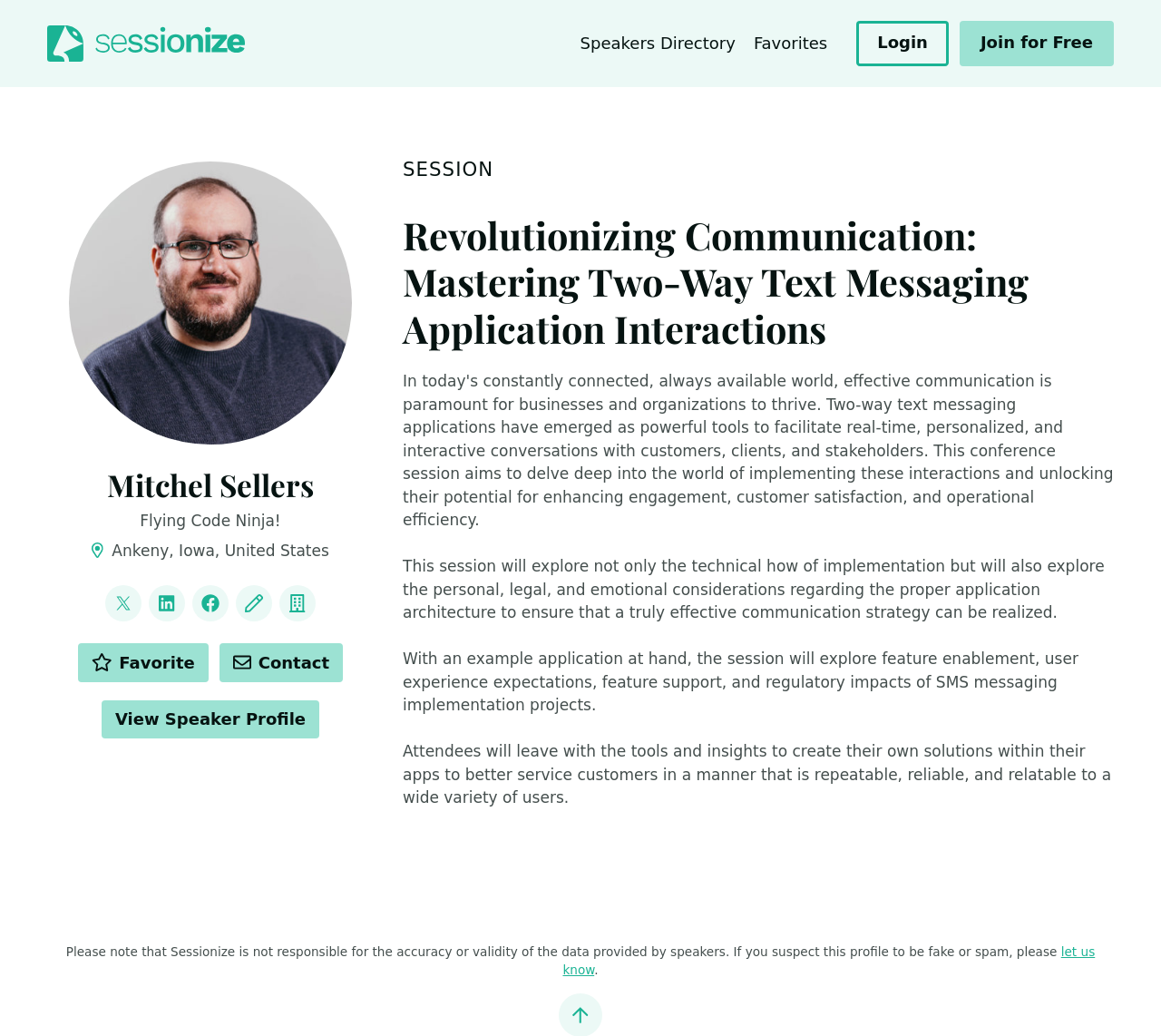Respond with a single word or short phrase to the following question: 
How many social media links are provided?

4